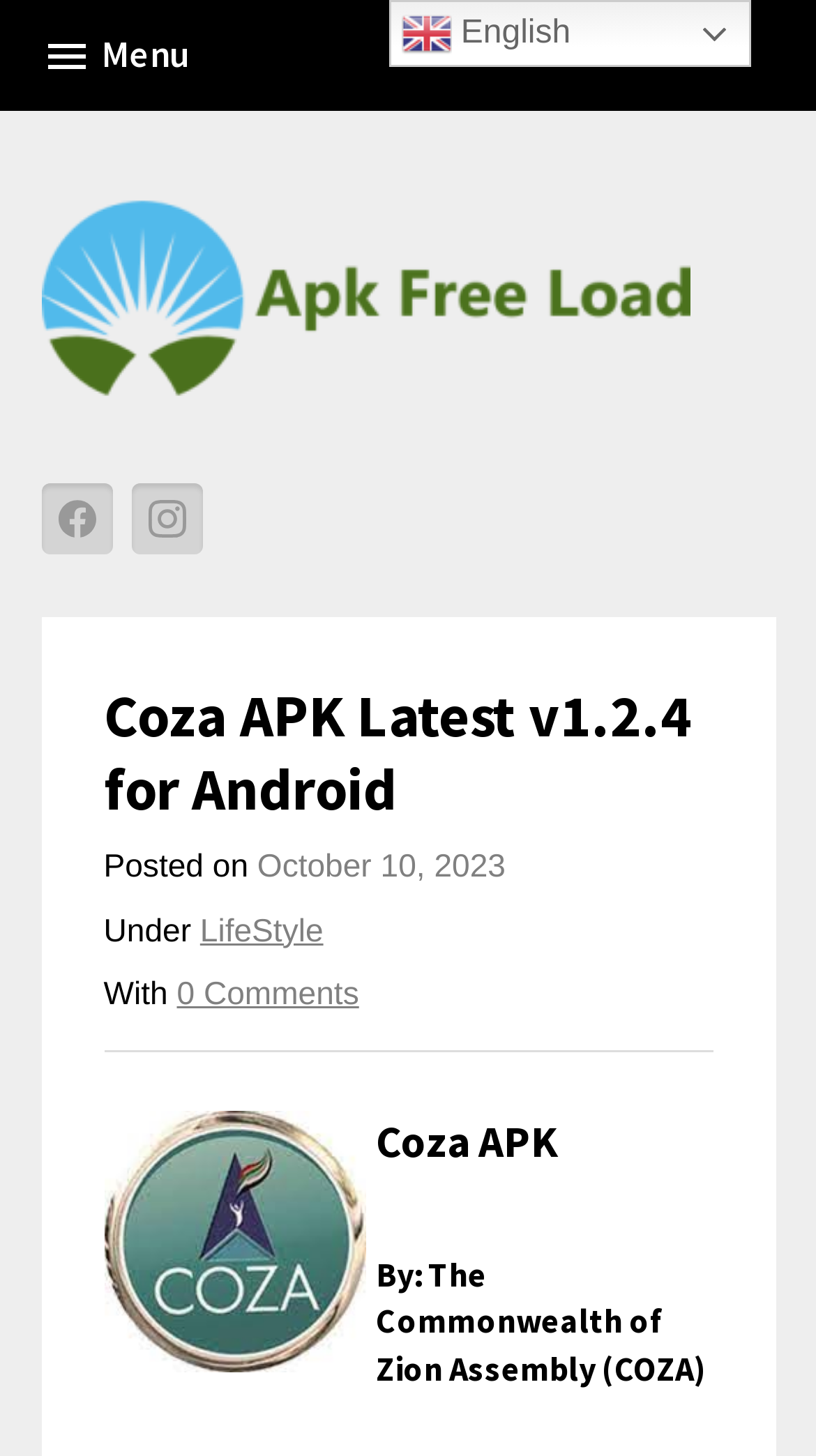What is the size of Coza APK?
Please respond to the question thoroughly and include all relevant details.

The size of Coza APK can be found in the meta description of the webpage, which states 'Size: 15 MB'. This information is likely to be important for users who want to know how much storage space the APK will require on their device.